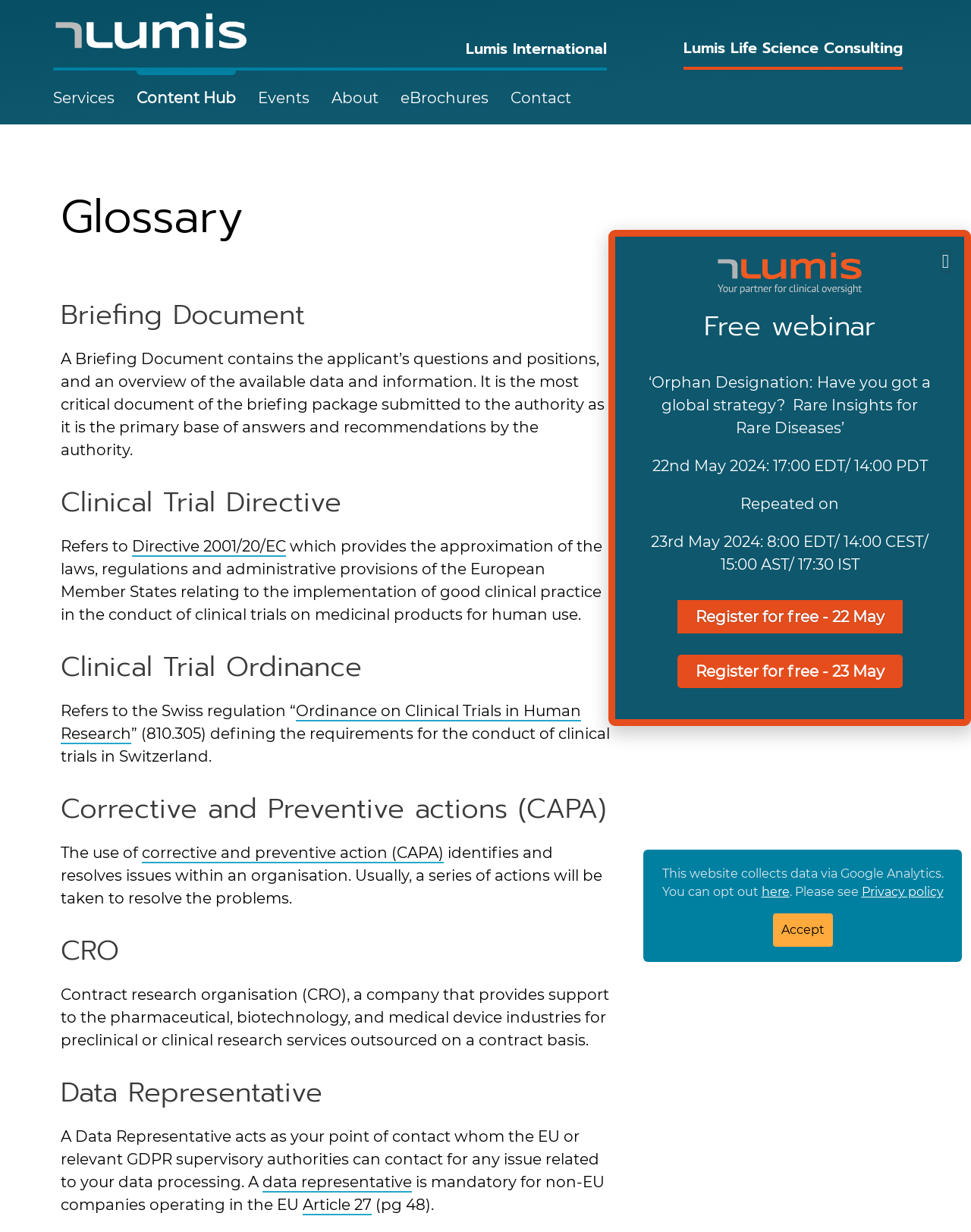Show the bounding box coordinates for the element that needs to be clicked to execute the following instruction: "Click on the 'Lumis International' link". Provide the coordinates in the form of four float numbers between 0 and 1, i.e., [left, top, right, bottom].

[0.479, 0.033, 0.625, 0.047]